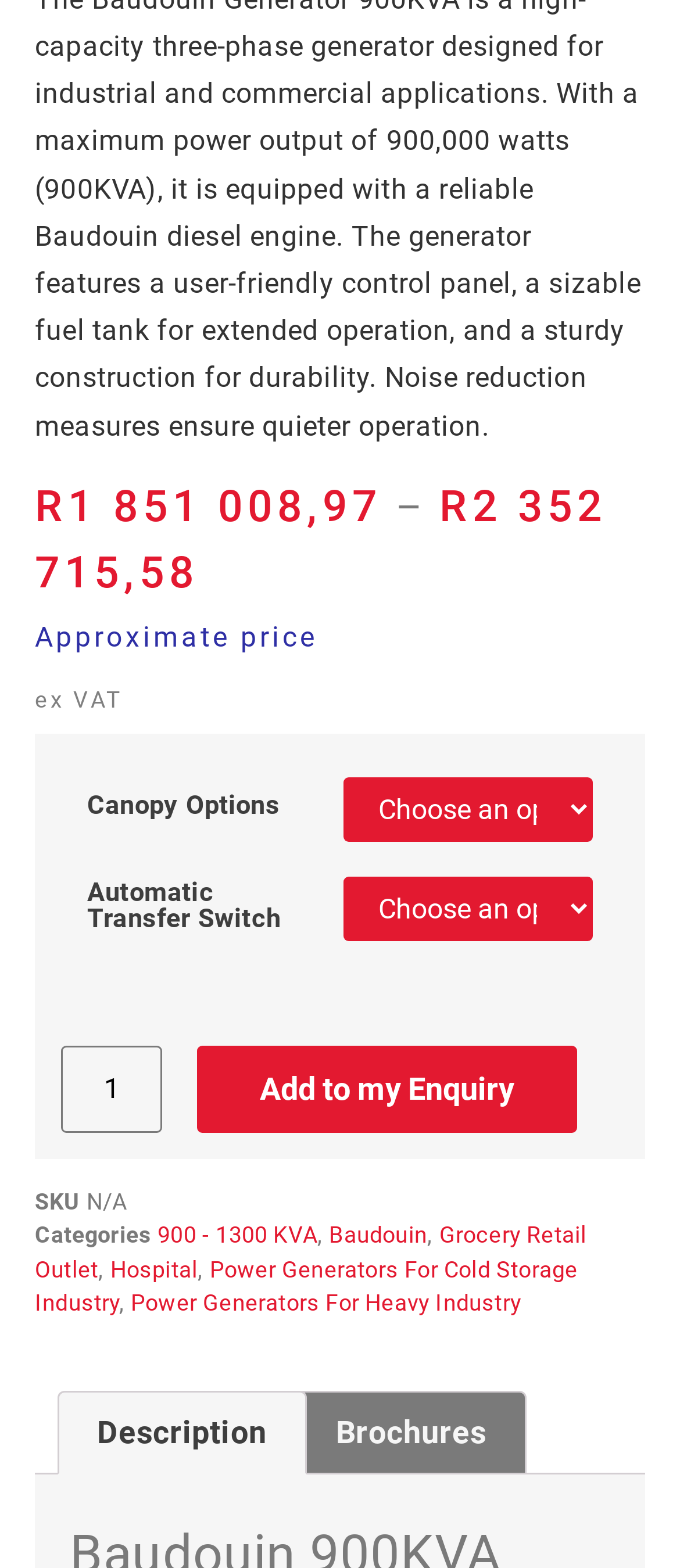Find and provide the bounding box coordinates for the UI element described here: "Grocery Retail Outlet". The coordinates should be given as four float numbers between 0 and 1: [left, top, right, bottom].

[0.051, 0.779, 0.863, 0.818]